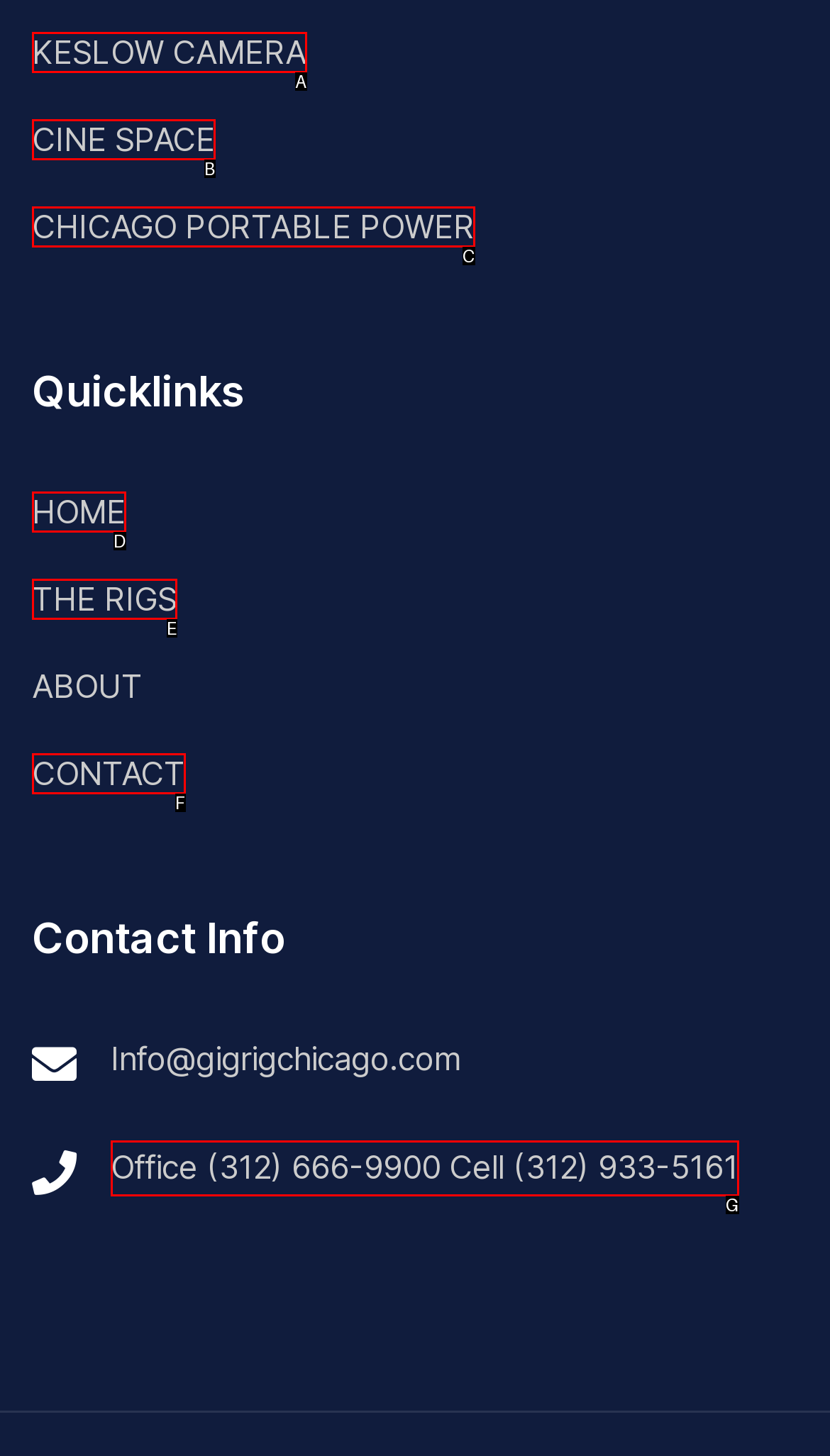Determine the option that aligns with this description: CHICAGO PORTABLE POWER
Reply with the option's letter directly.

C